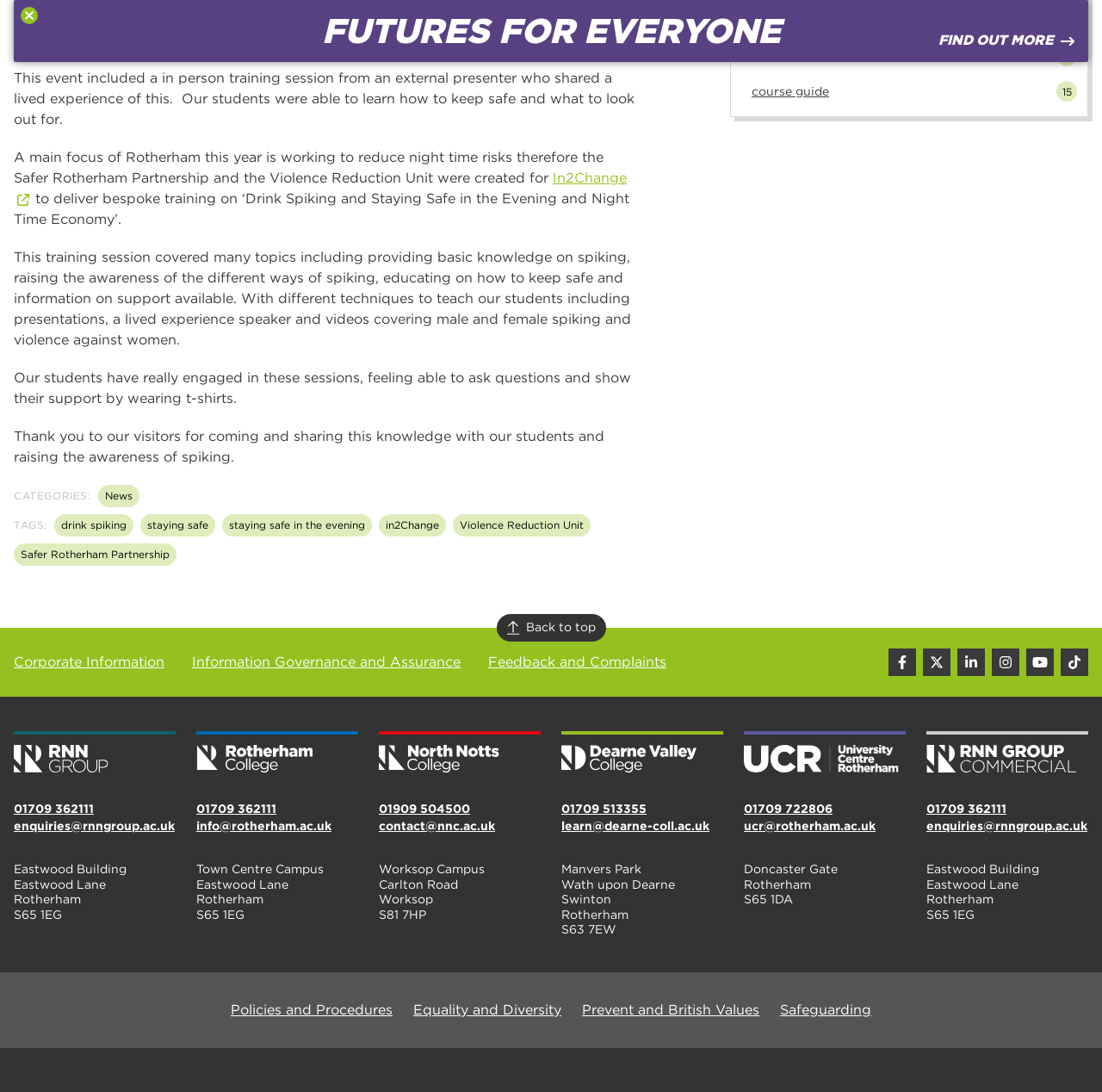Find the bounding box coordinates for the area you need to click to carry out the instruction: "Click the 'In2Change' link". The coordinates should be four float numbers between 0 and 1, indicated as [left, top, right, bottom].

[0.012, 0.155, 0.569, 0.189]